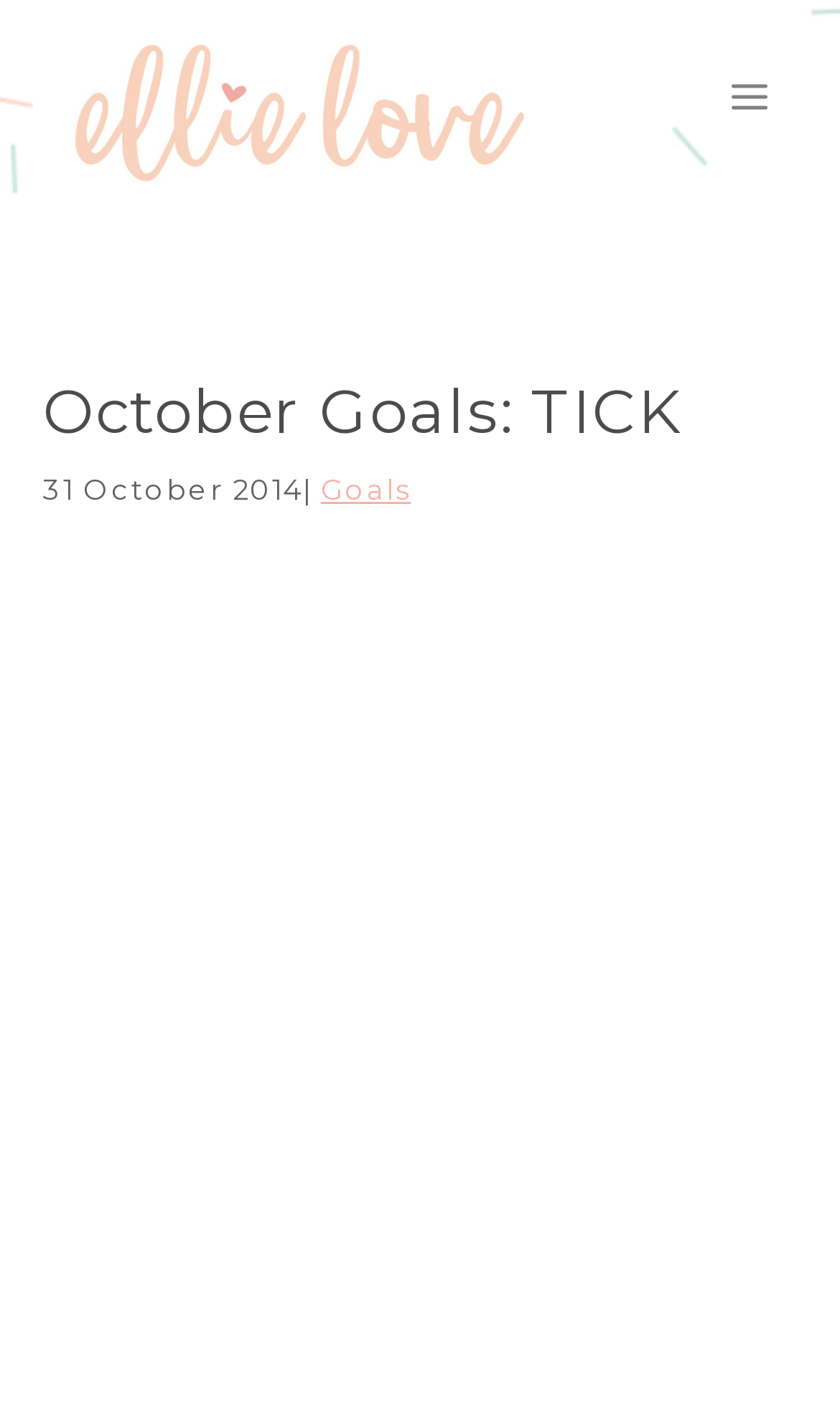What is the text of the link below the main heading?
Please answer the question with a detailed and comprehensive explanation.

The link below the main heading 'October Goals: TICK' has the text 'Goals', which suggests that it may lead to a page about the blogger's goals.